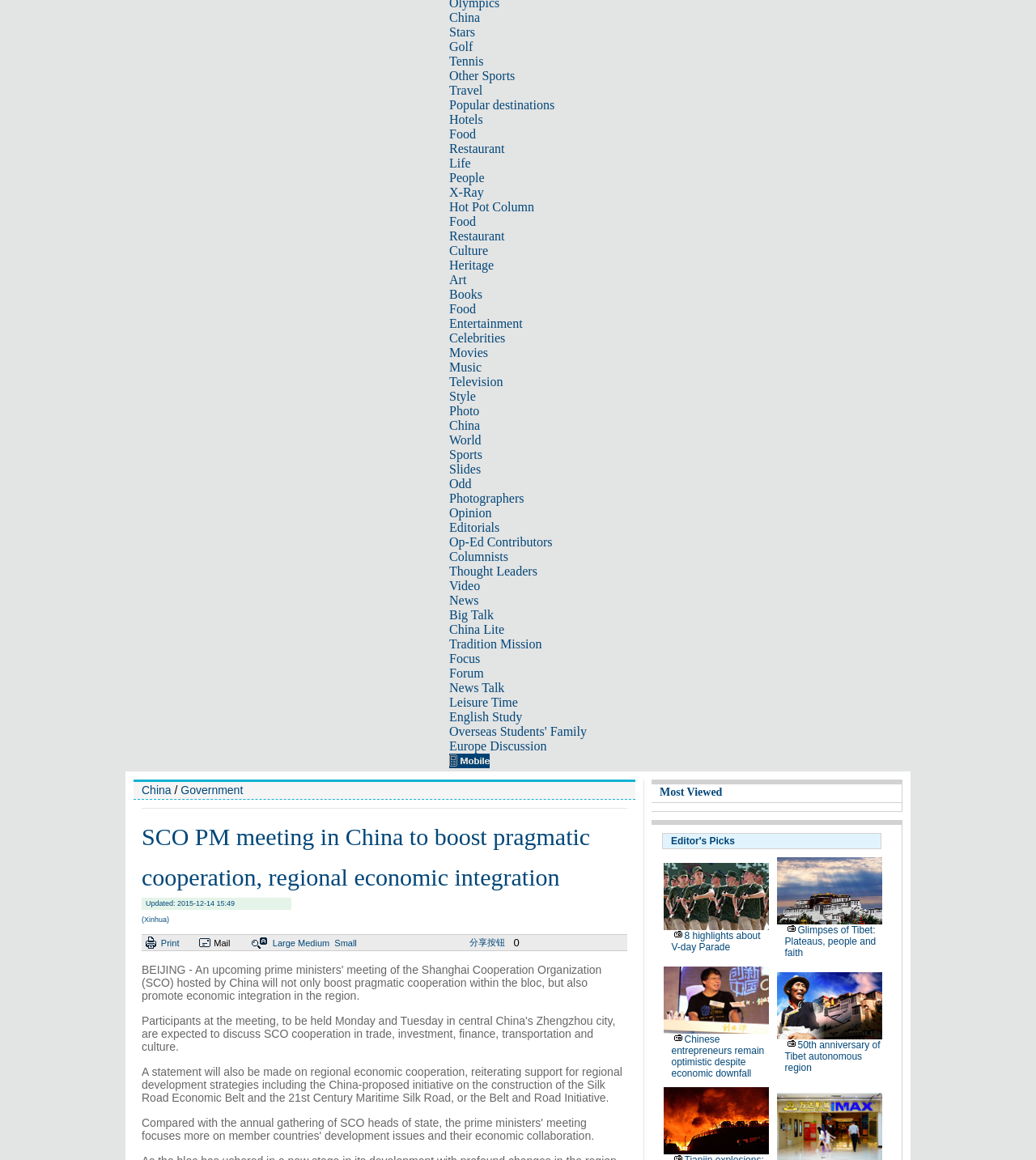Locate the bounding box coordinates of the UI element described by: "Popular destinations". Provide the coordinates as four float numbers between 0 and 1, formatted as [left, top, right, bottom].

[0.434, 0.084, 0.535, 0.096]